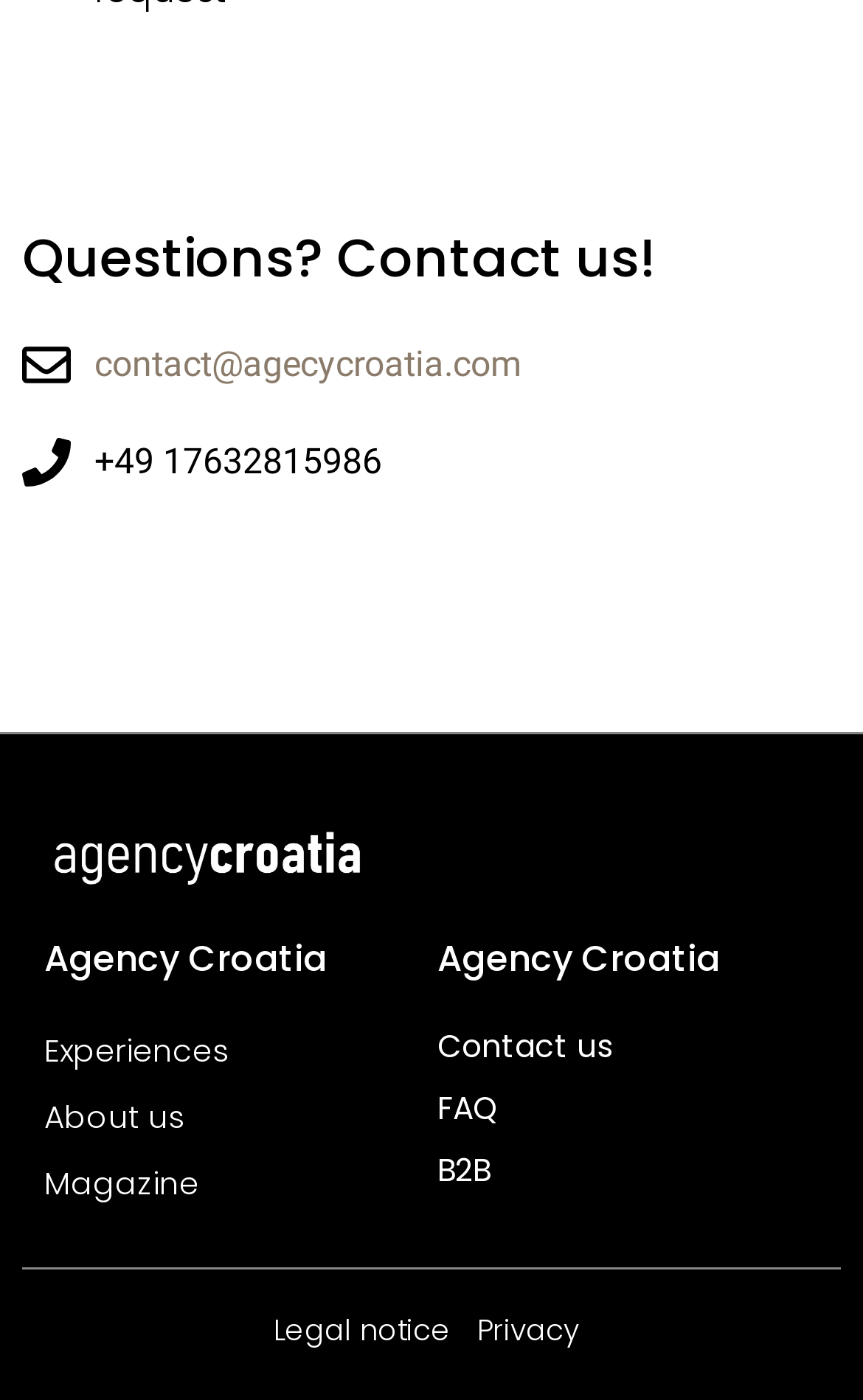Identify the bounding box coordinates for the UI element described by the following text: "alt="Subscriber Badge" title="Subscriber Badge"". Provide the coordinates as four float numbers between 0 and 1, in the format [left, top, right, bottom].

None